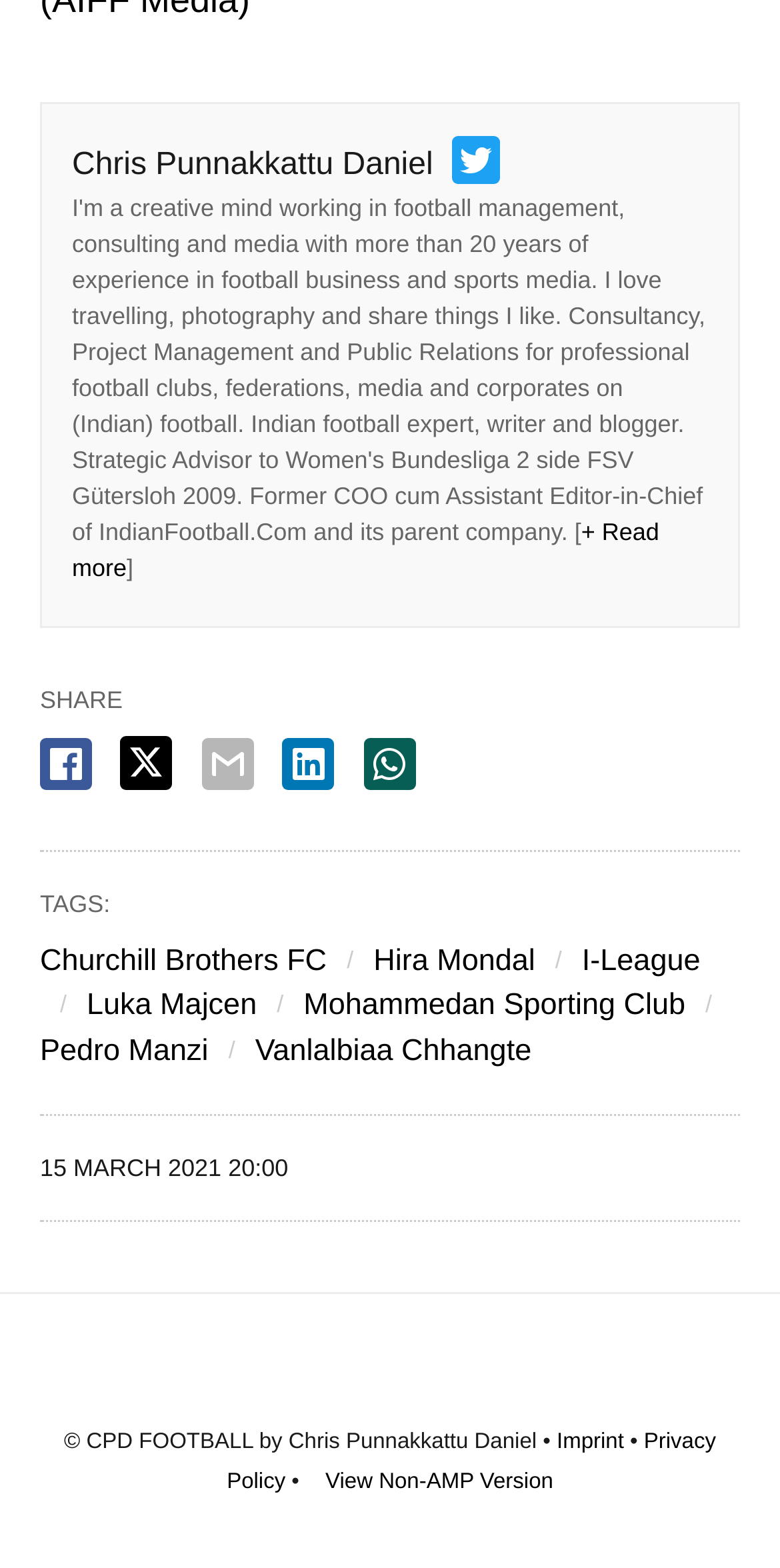Please identify the bounding box coordinates of the element's region that I should click in order to complete the following instruction: "Visit the Imprint page". The bounding box coordinates consist of four float numbers between 0 and 1, i.e., [left, top, right, bottom].

[0.714, 0.912, 0.8, 0.928]